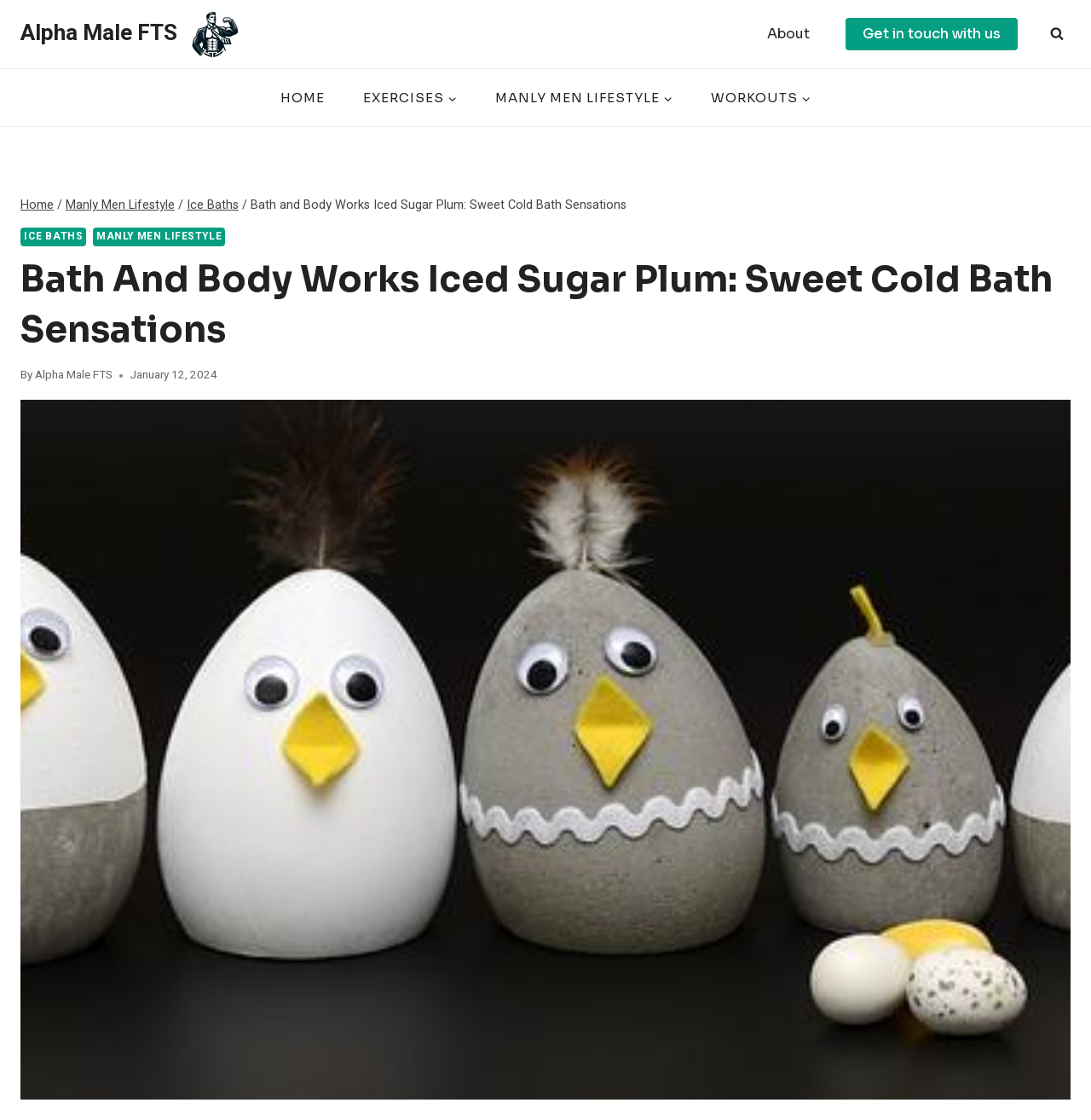What is the navigation menu item after 'HOME'?
Please respond to the question with a detailed and thorough explanation.

I determined the answer by looking at the primary navigation menu on the webpage, where I found a link with the text 'HOME' followed by a link with the text 'EXERCISES', indicating that 'EXERCISES' is the navigation menu item after 'HOME'.